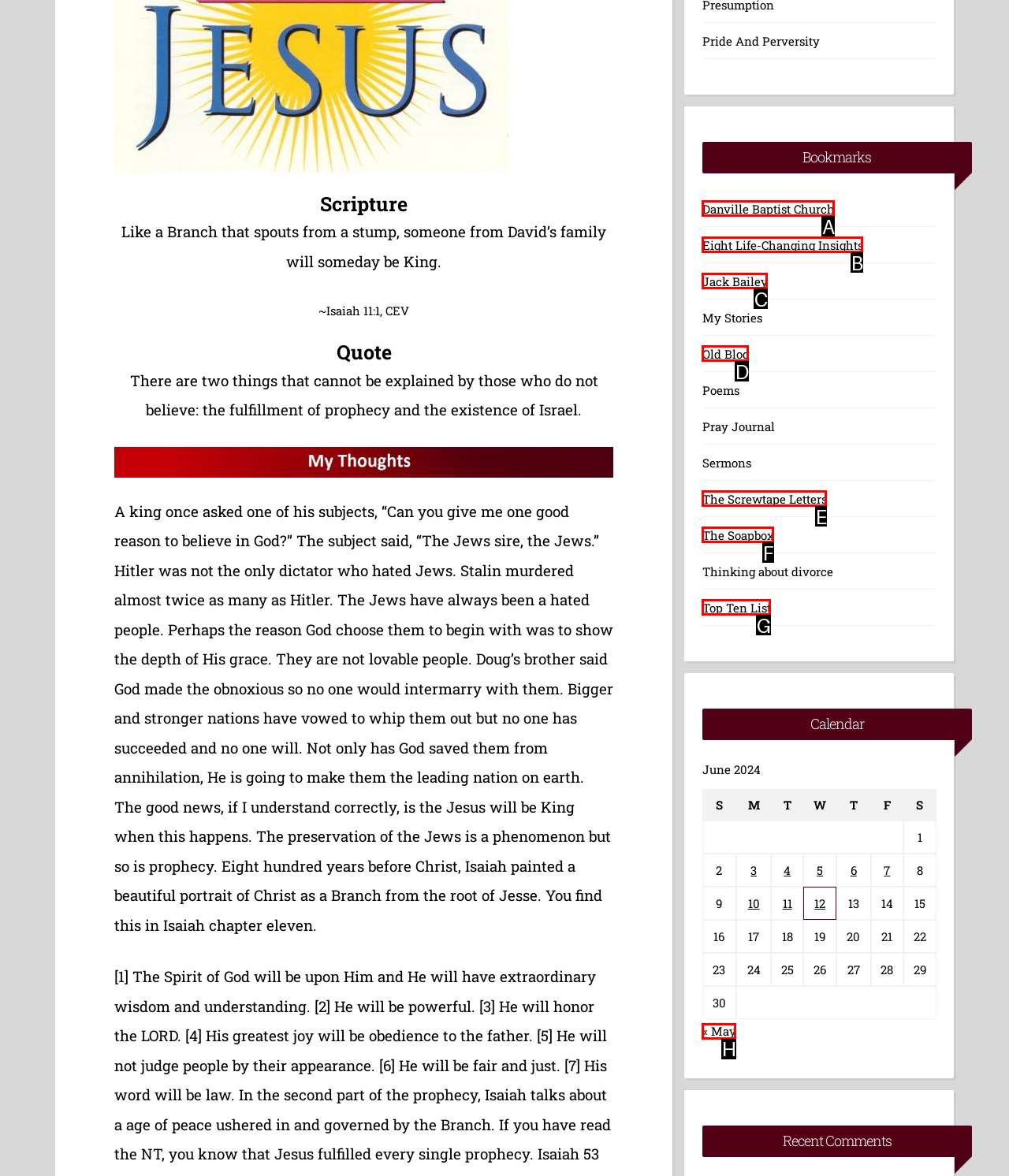Given the description: Jack Bailey, pick the option that matches best and answer with the corresponding letter directly.

C